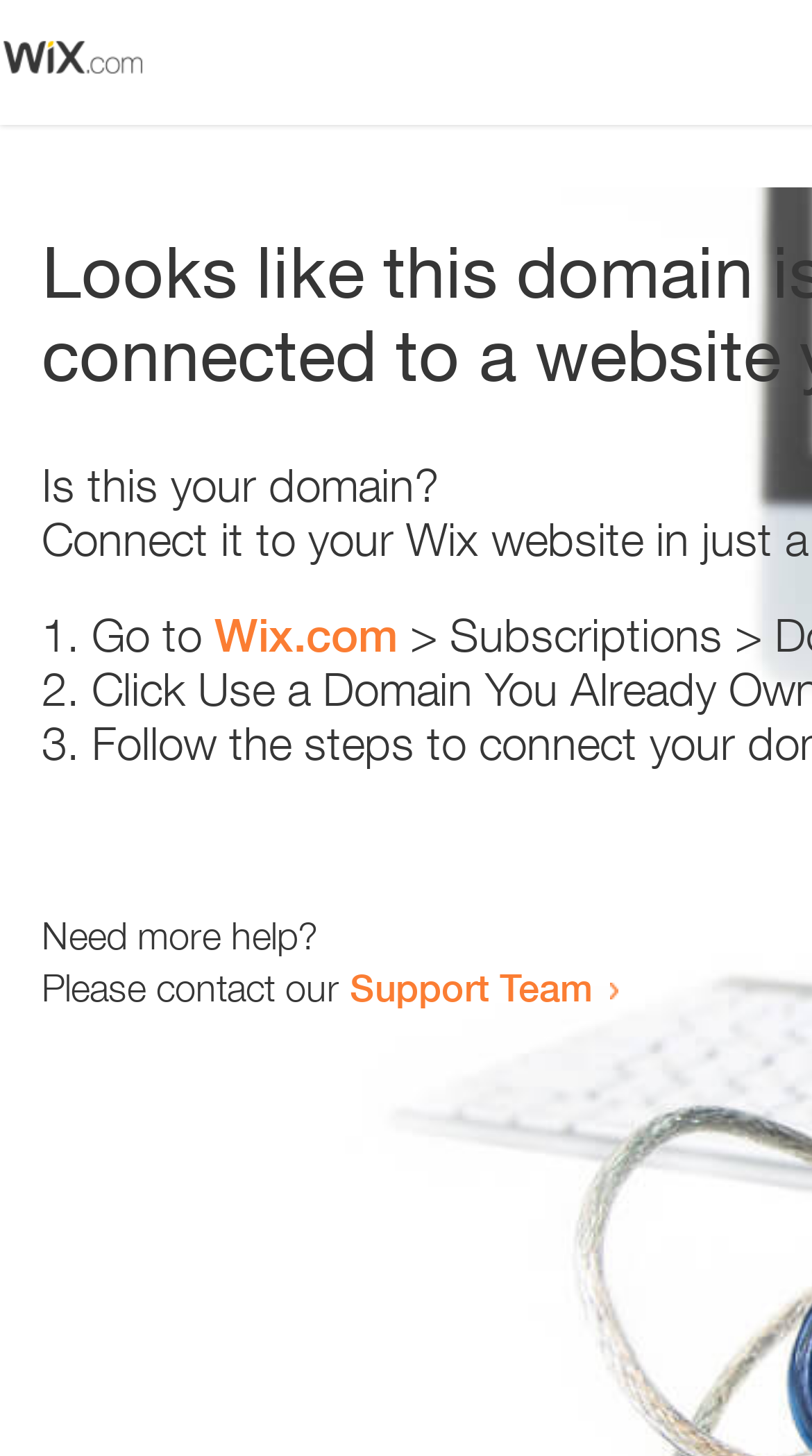What is the main issue described on this webpage?
Using the screenshot, give a one-word or short phrase answer.

Domain error